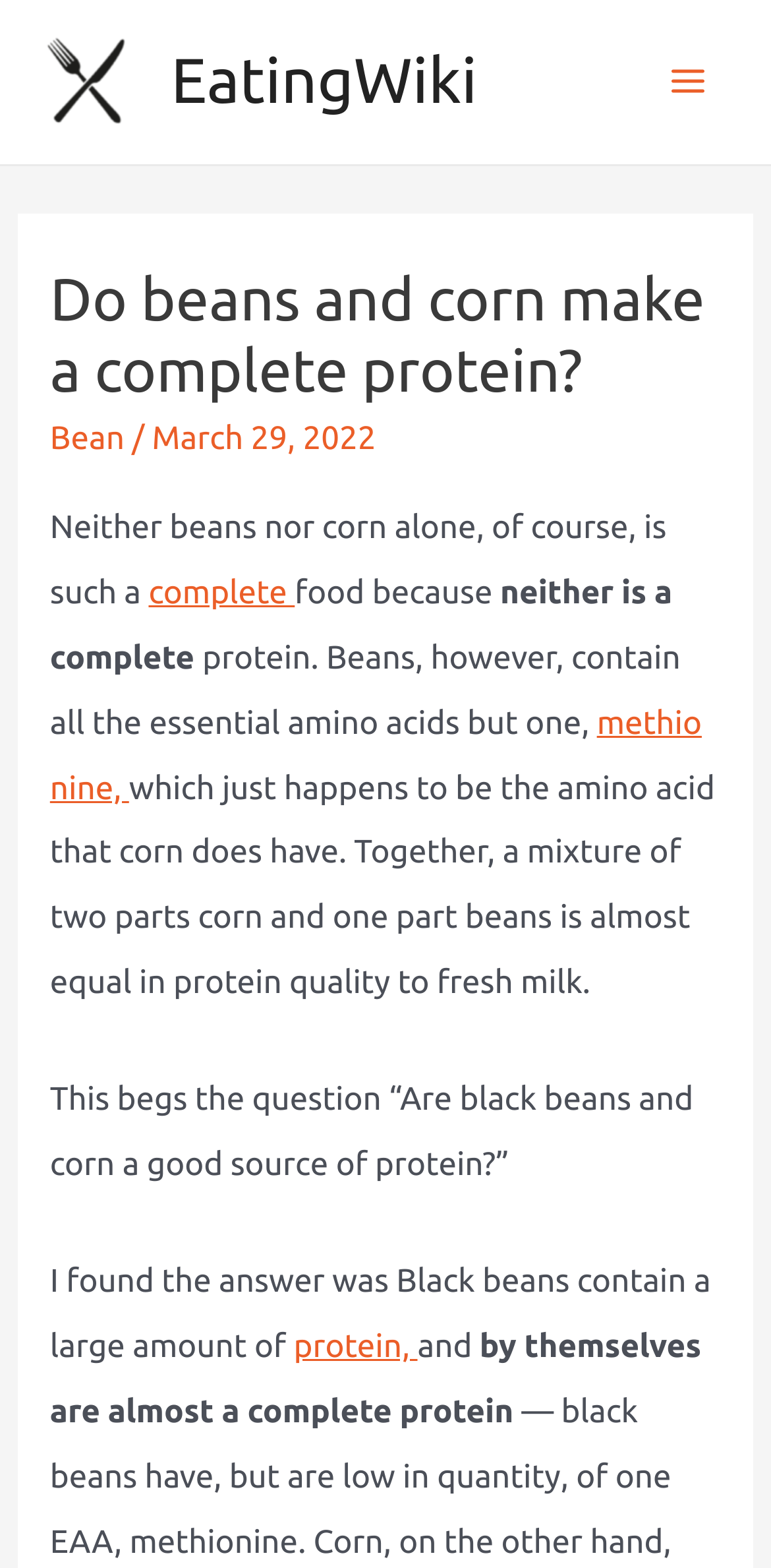What is the topic of the article?
Please give a detailed answer to the question using the information shown in the image.

The topic of the article can be determined by reading the heading 'Do beans and corn make a complete protein?' and the surrounding text, which discusses the protein content of beans and corn.